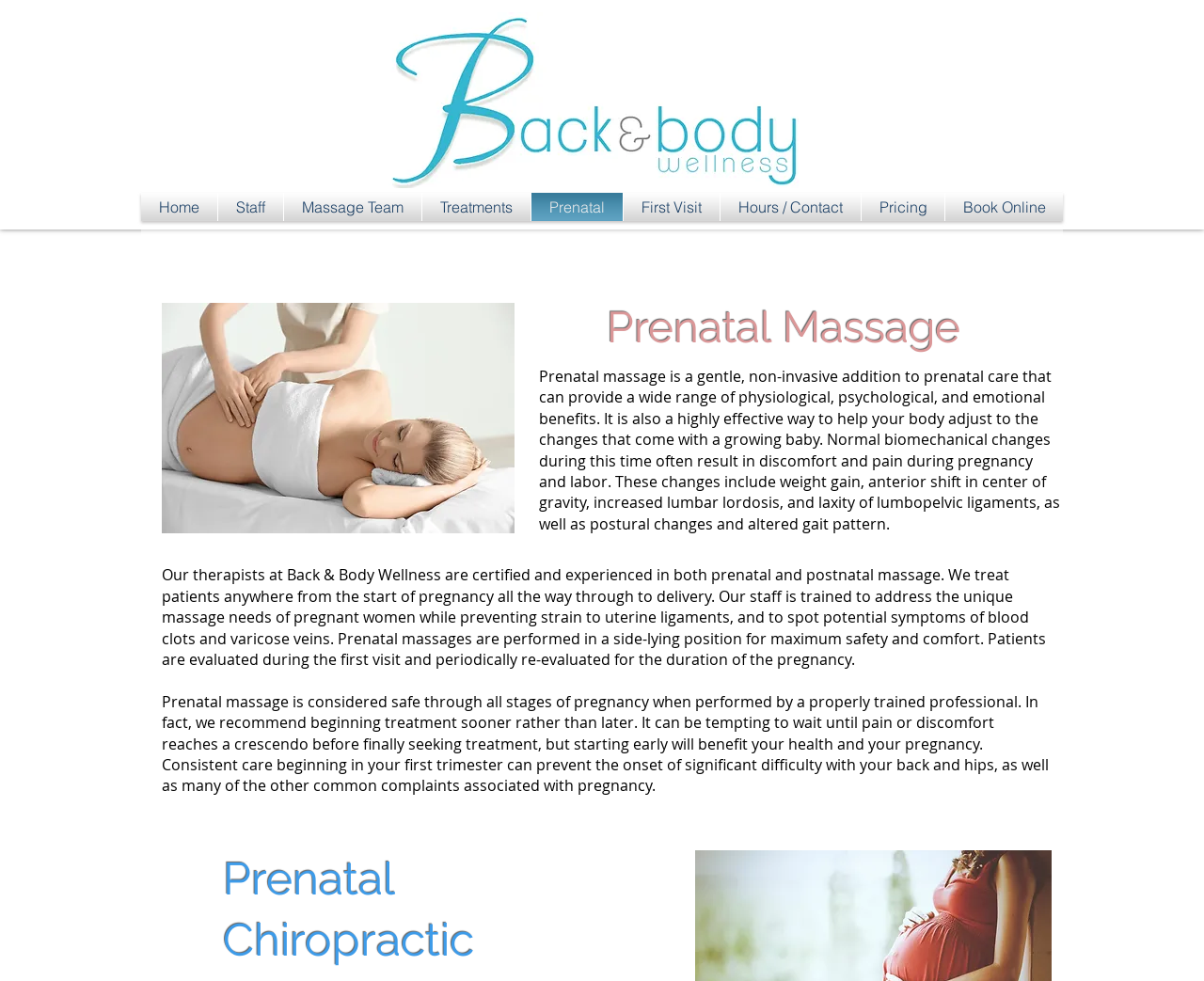Please identify the bounding box coordinates for the region that you need to click to follow this instruction: "Click the Get In Touch link".

None